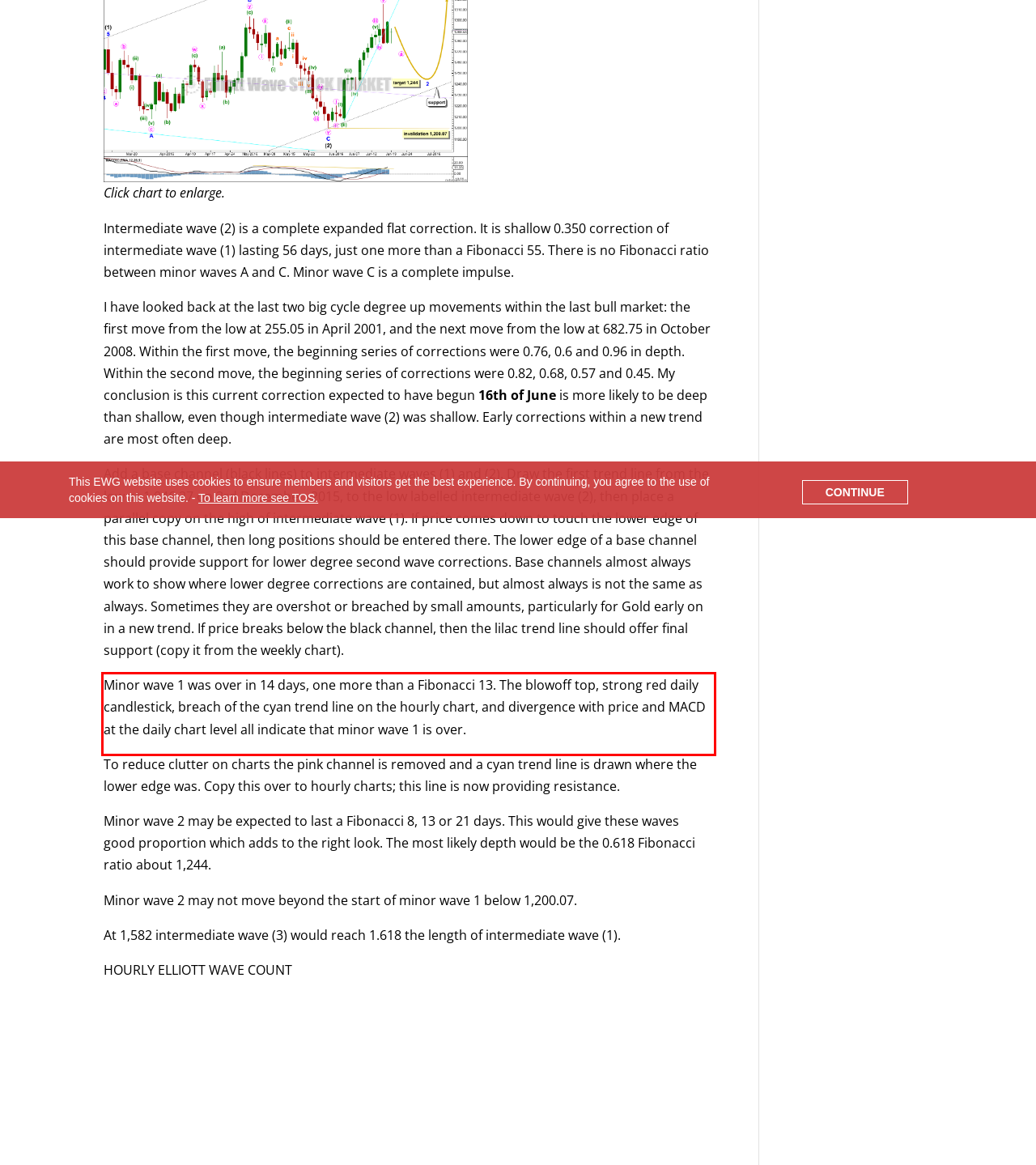In the screenshot of the webpage, find the red bounding box and perform OCR to obtain the text content restricted within this red bounding box.

Minor wave 1 was over in 14 days, one more than a Fibonacci 13. The blowoff top, strong red daily candlestick, breach of the cyan trend line on the hourly chart, and divergence with price and MACD at the daily chart level all indicate that minor wave 1 is over.